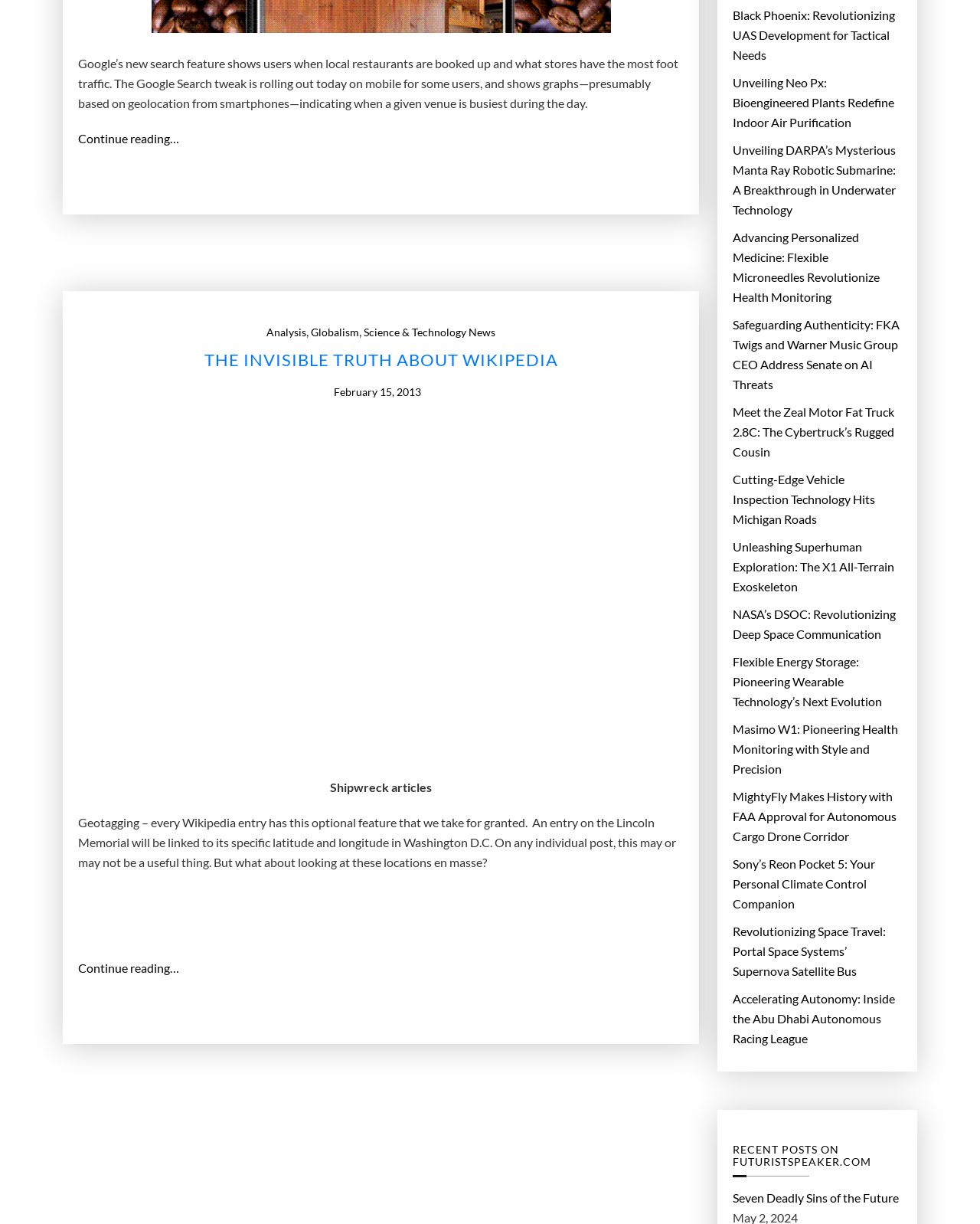Given the element description: "The invisible truth about Wikipedia", predict the bounding box coordinates of this UI element. The coordinates must be four float numbers between 0 and 1, given as [left, top, right, bottom].

[0.208, 0.286, 0.569, 0.303]